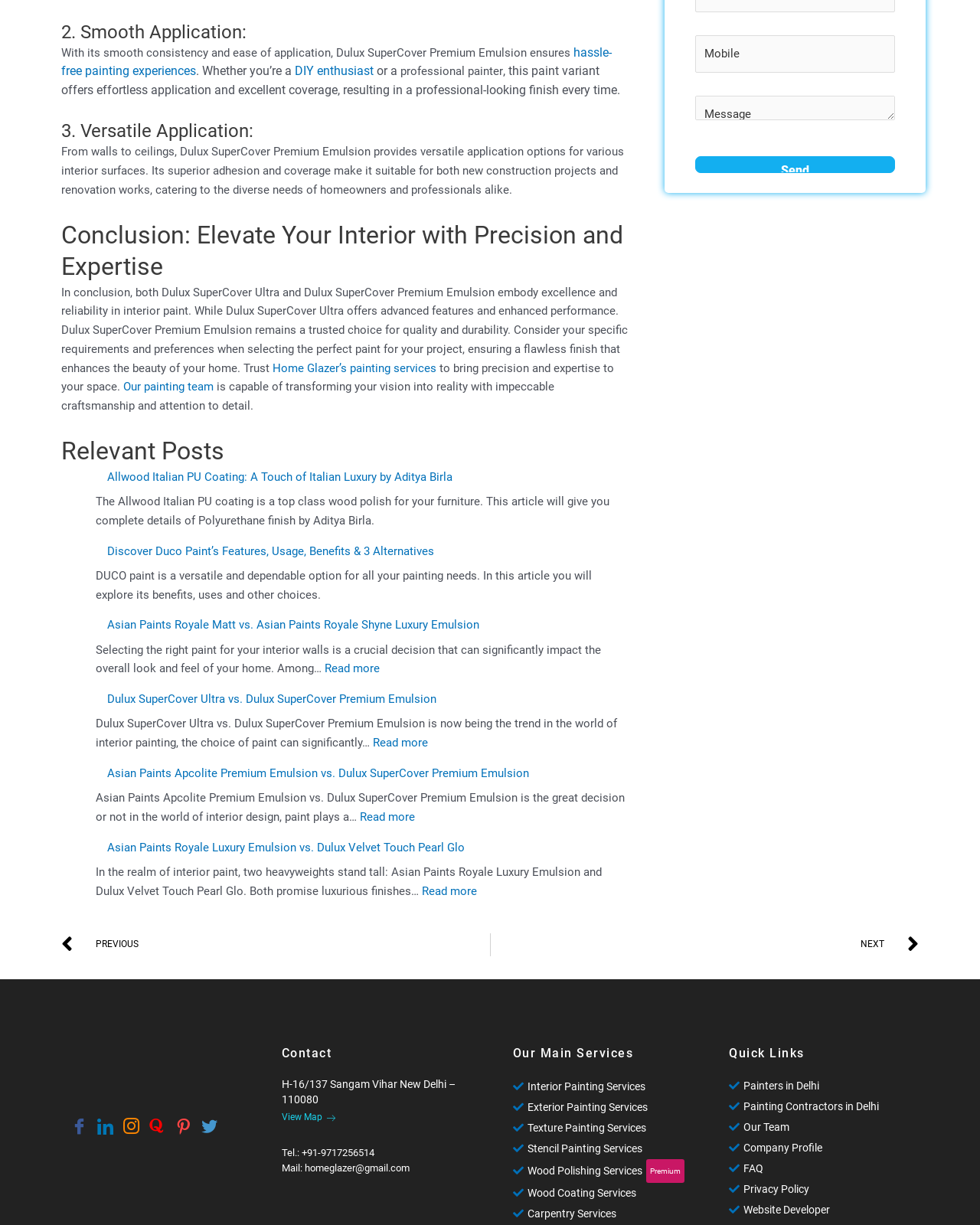Identify the bounding box for the UI element that is described as follows: "Website Developer".

[0.744, 0.979, 0.847, 0.996]